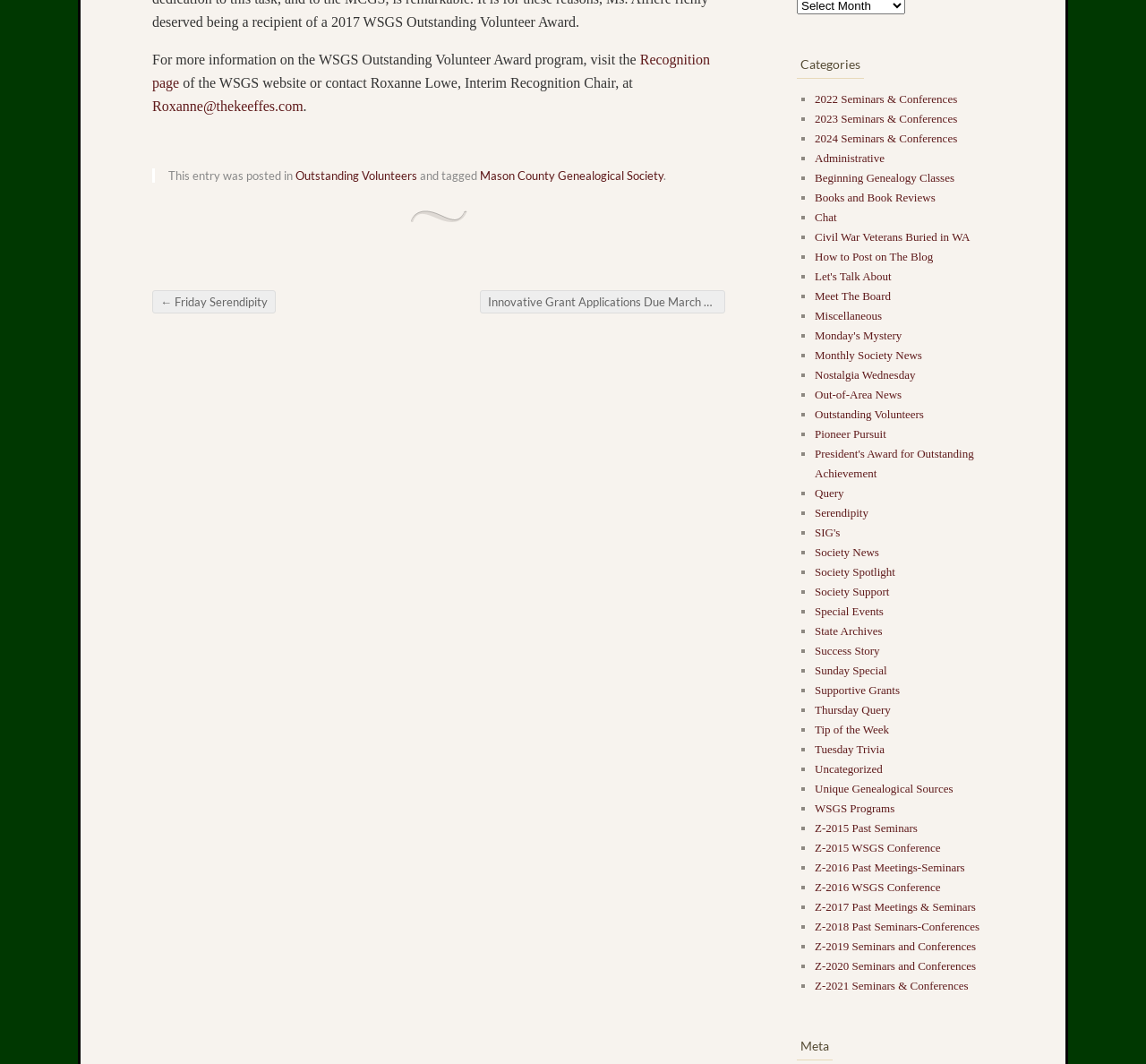Determine the bounding box coordinates for the UI element matching this description: "Let's Talk About".

[0.711, 0.253, 0.778, 0.266]